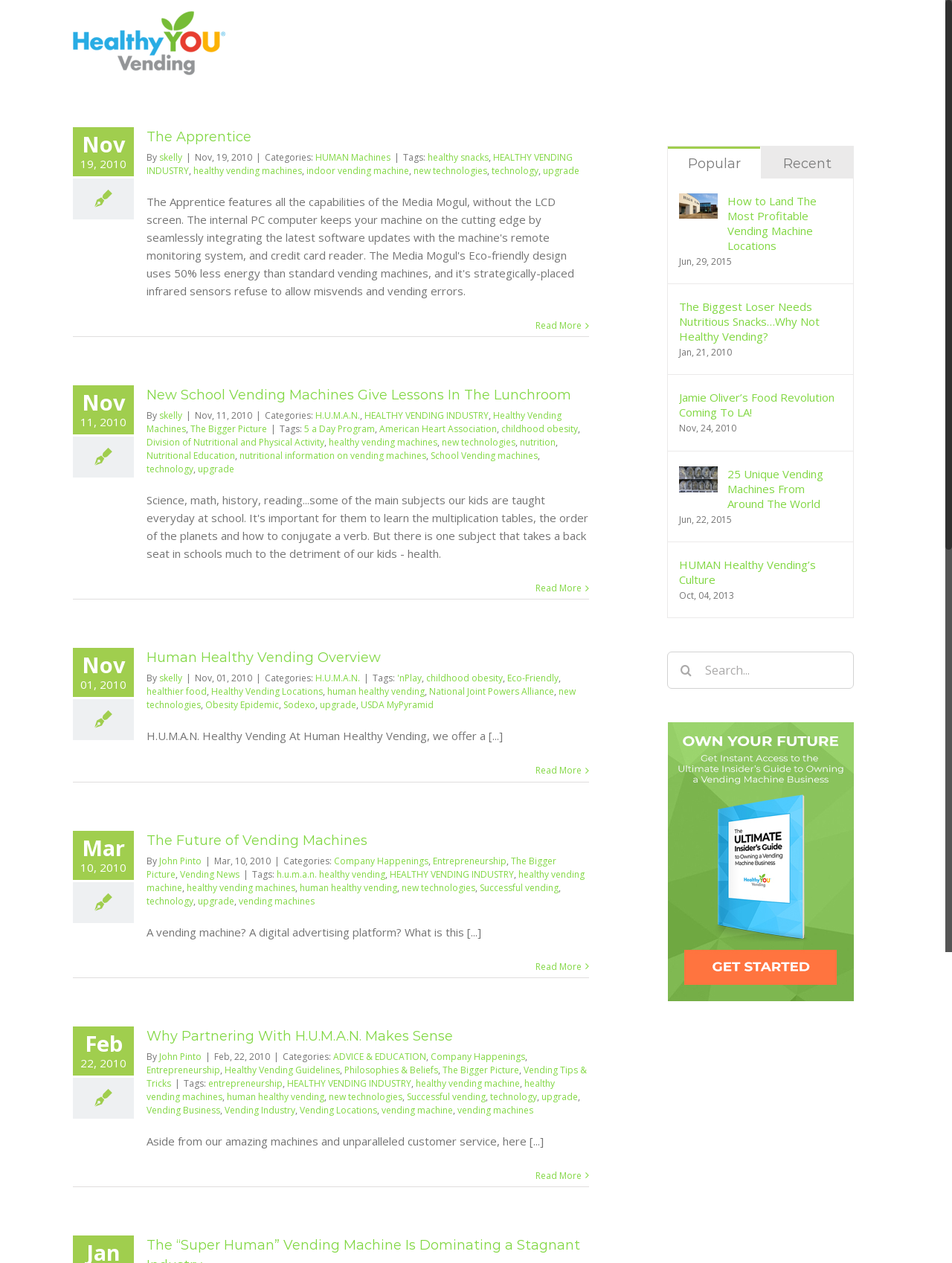Please determine the bounding box coordinates of the element's region to click for the following instruction: "Read more about 'New School Vending Machines Give Lessons In The Lunchroom'".

[0.562, 0.46, 0.611, 0.471]